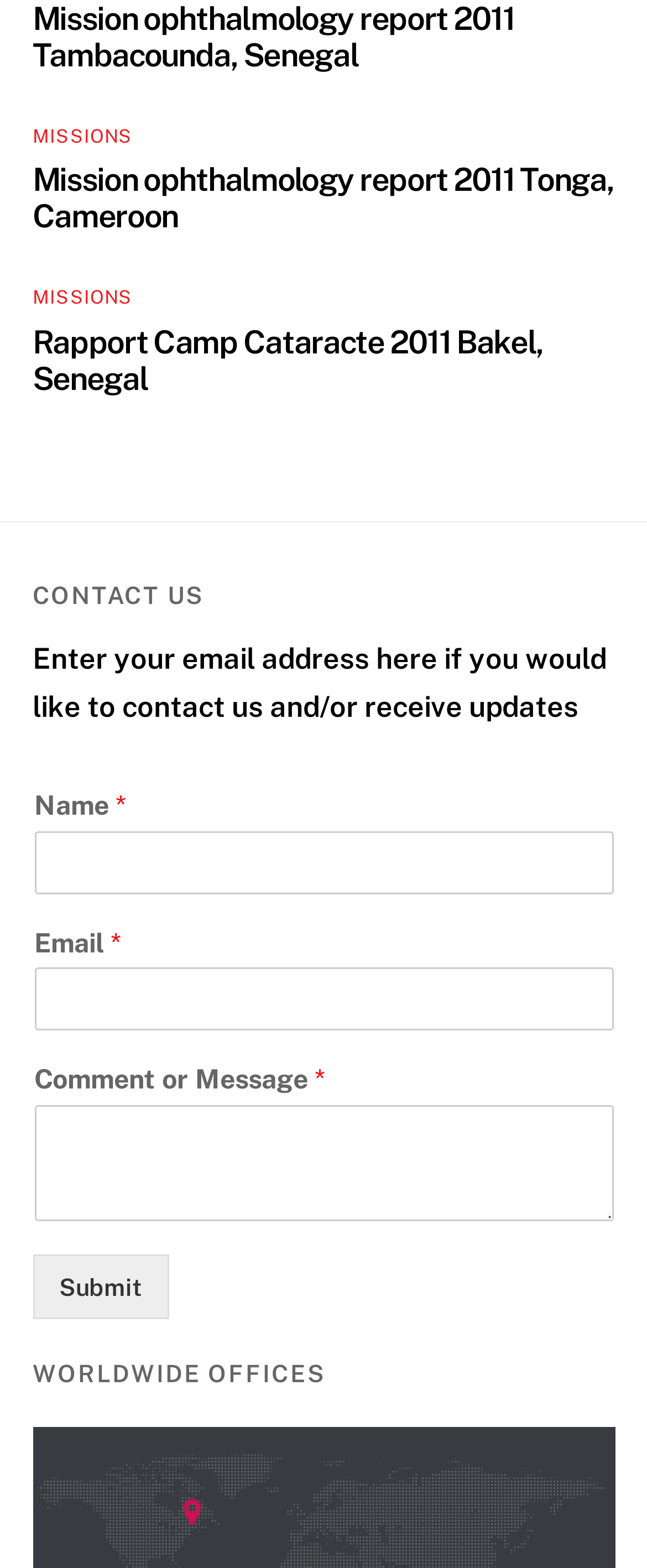Please find the bounding box for the following UI element description. Provide the coordinates in (top-left x, top-left y, bottom-right x, bottom-right y) format, with values between 0 and 1: Missions

[0.05, 0.182, 0.205, 0.197]